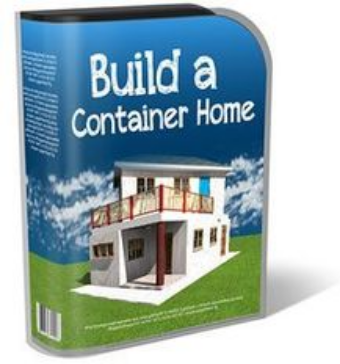What type of approach to housing does the ebook promote?
From the image, respond with a single word or phrase.

Sustainable